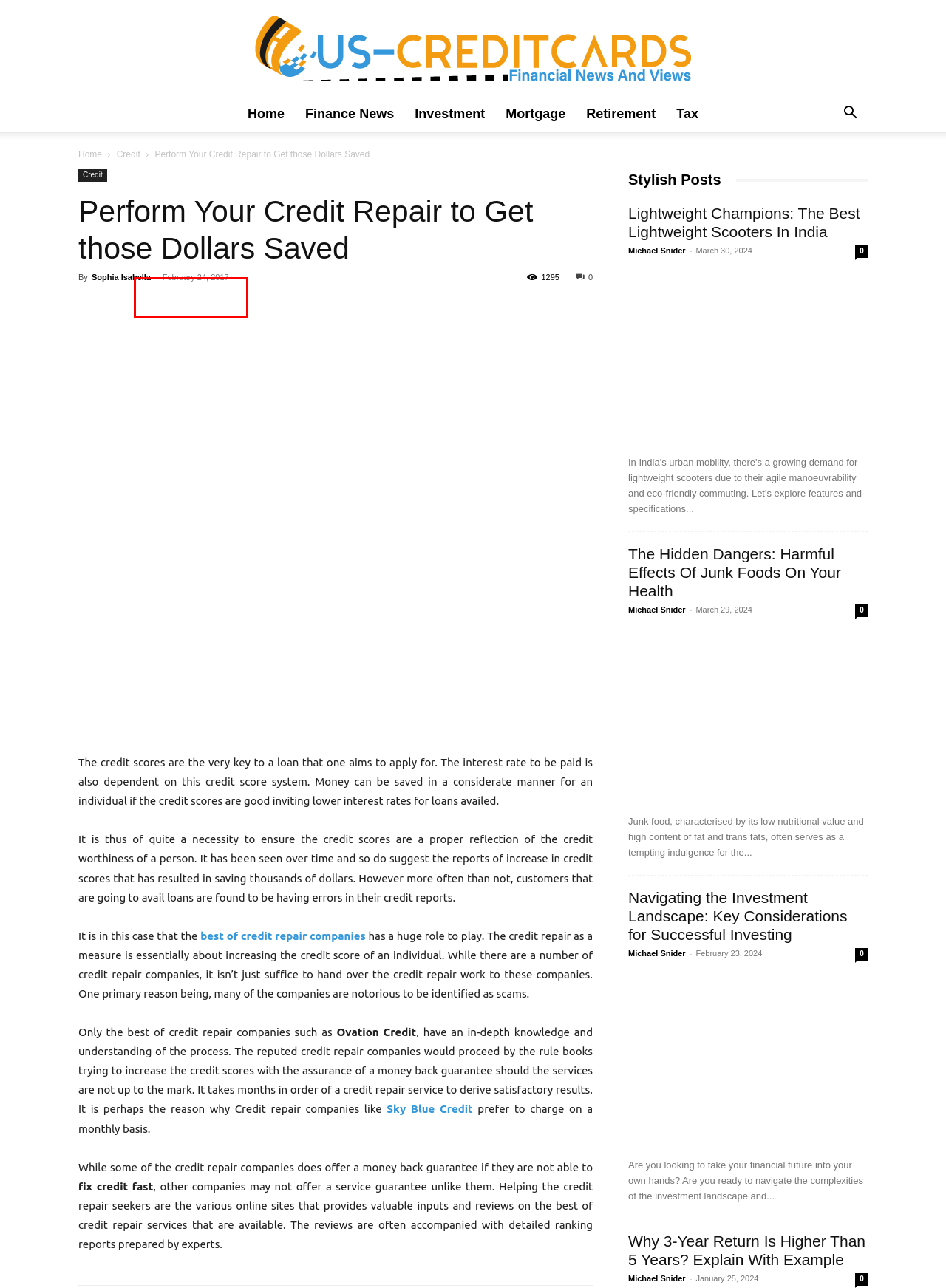You have a screenshot of a webpage with a red bounding box highlighting a UI element. Your task is to select the best webpage description that corresponds to the new webpage after clicking the element. Here are the descriptions:
A. Navigating The Investment Landscape: Key Considerations For Successful Investing
B. Sophia Isabella
C. Retirement
D. Tax
E. Lightweight Champions: The Best Lightweight Scooters In India
F. Mortgage
G. Investment
H. Finance News

H